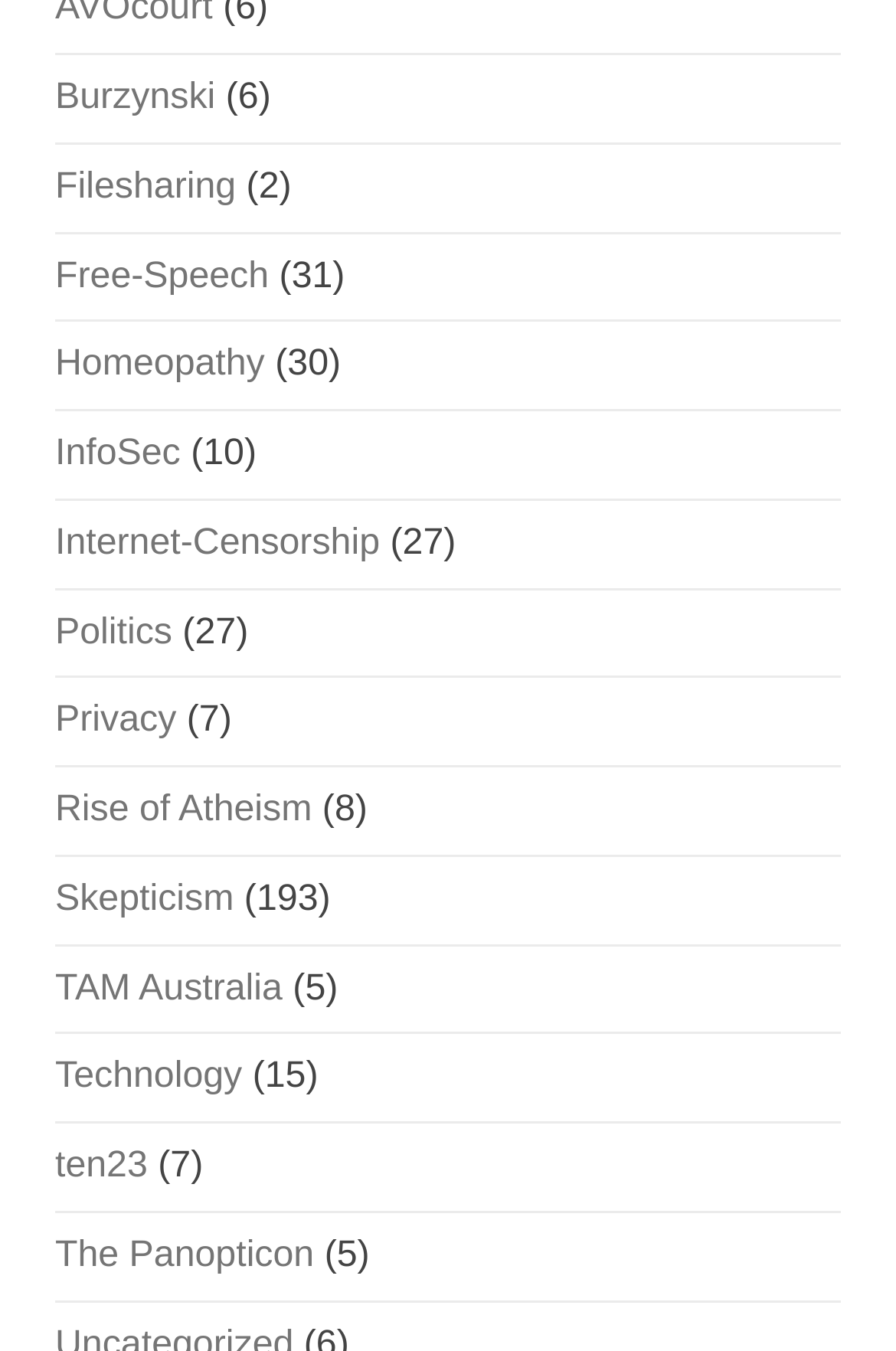Identify the bounding box coordinates for the element that needs to be clicked to fulfill this instruction: "Explore the Homeopathy topic". Provide the coordinates in the format of four float numbers between 0 and 1: [left, top, right, bottom].

[0.062, 0.254, 0.296, 0.285]